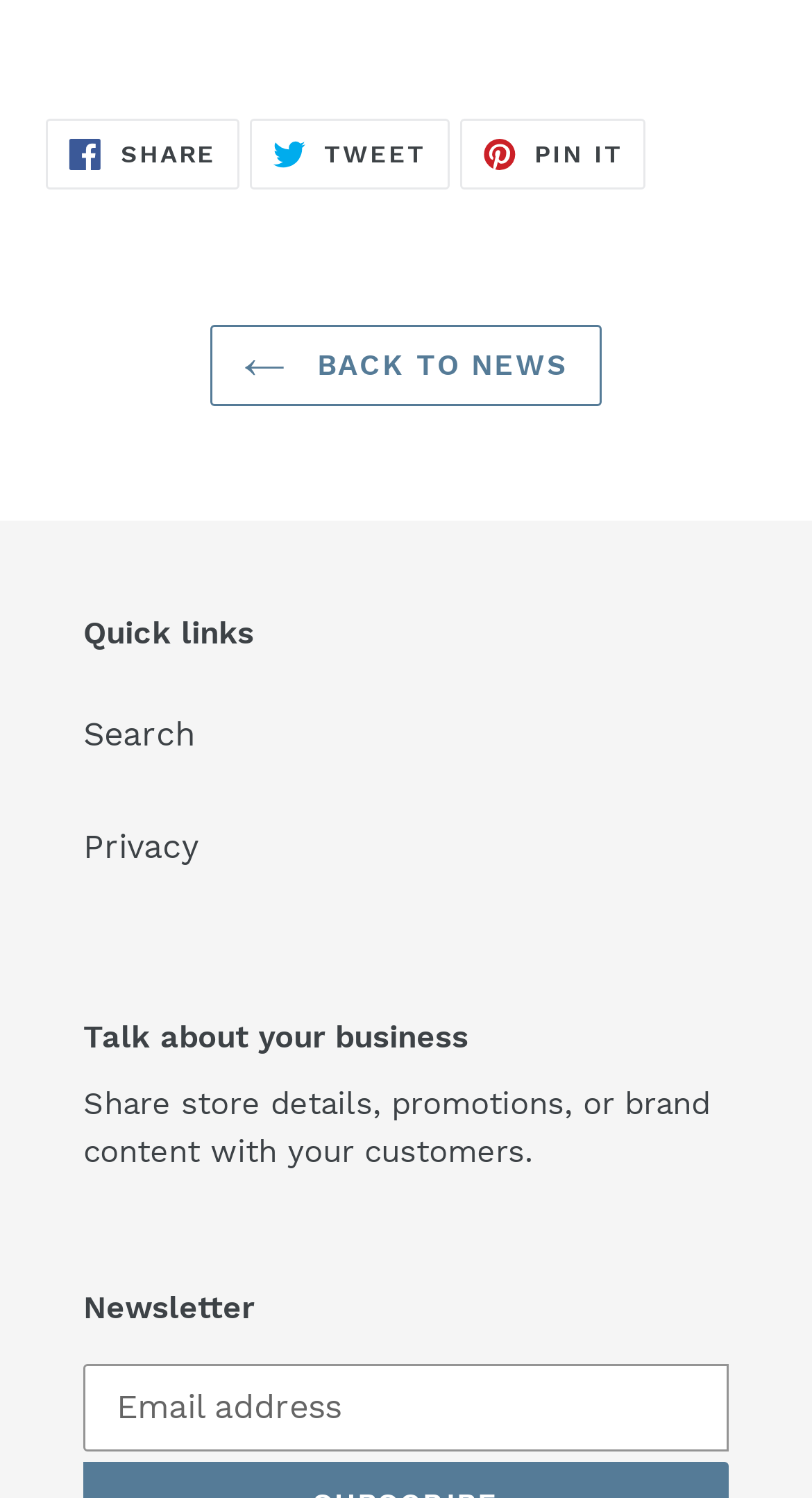Respond with a single word or phrase to the following question: What is the topic of the webpage?

Business promotion